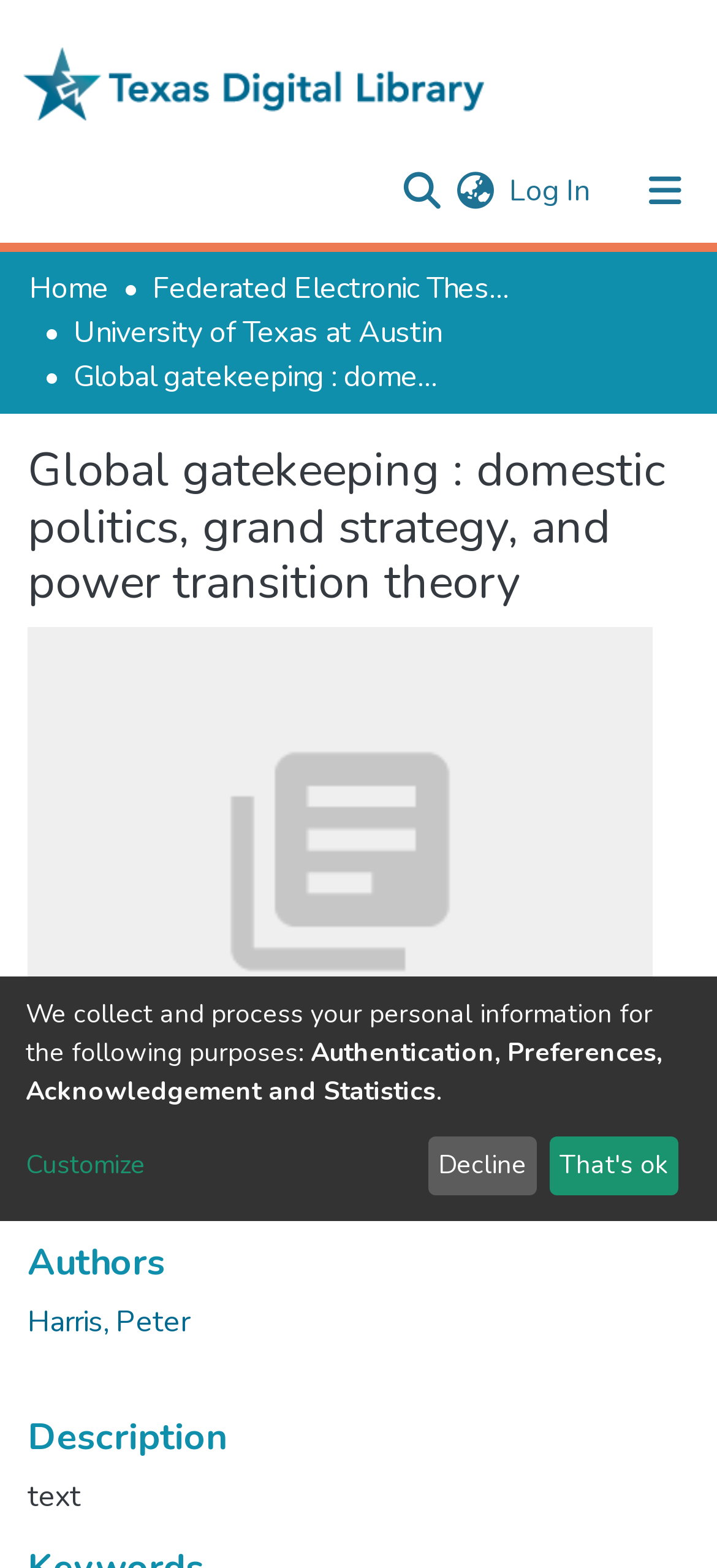What is the language of the webpage?
Use the screenshot to answer the question with a single word or phrase.

Not specified